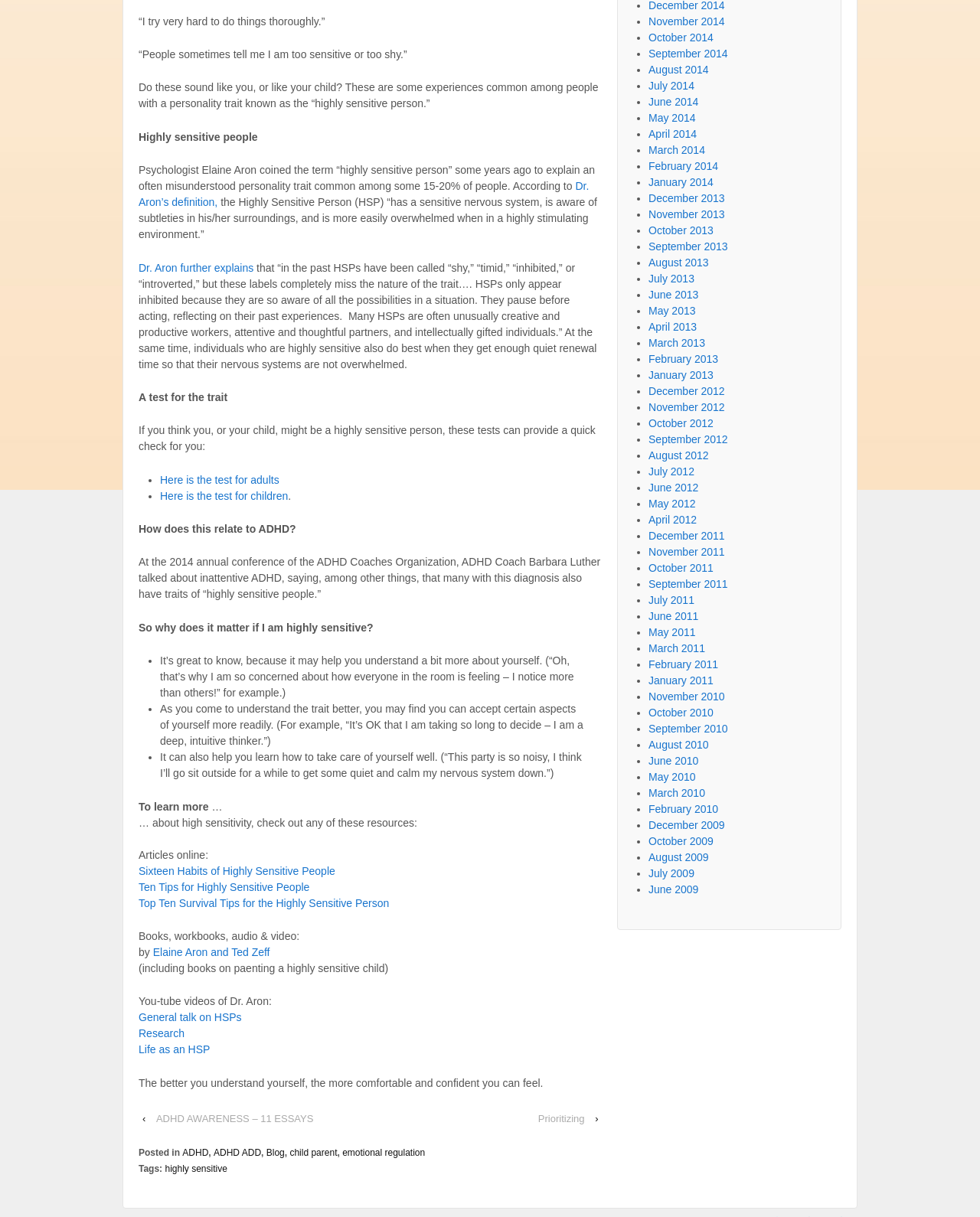Provide the bounding box coordinates of the UI element that matches the description: "Prioritizing".

[0.541, 0.912, 0.604, 0.927]